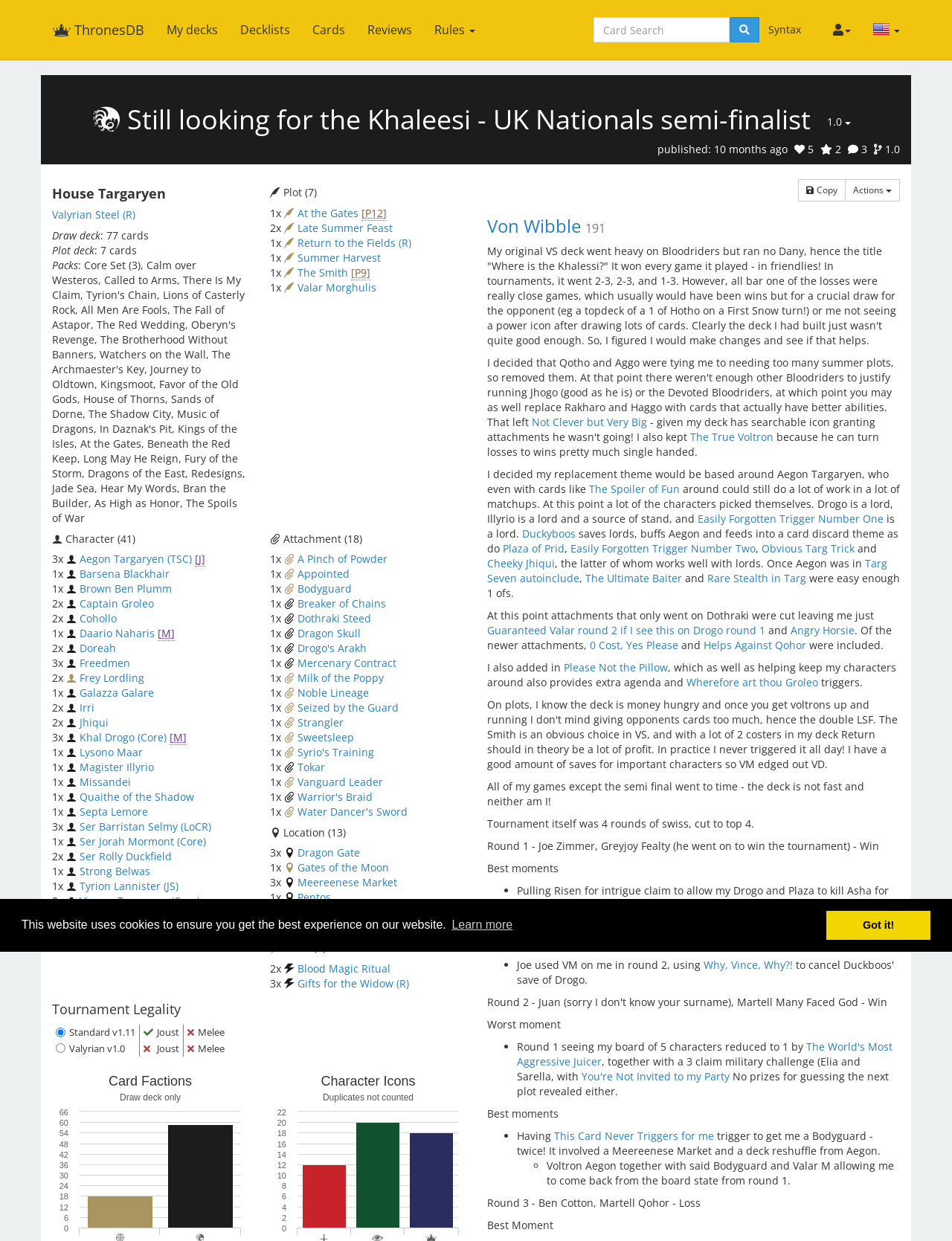Based on the element description Ser Barristan Selmy (LoCR), identify the bounding box of the UI element in the given webpage screenshot. The coordinates should be in the format (top-left x, top-left y, bottom-right x, bottom-right y) and must be between 0 and 1.

[0.084, 0.66, 0.222, 0.672]